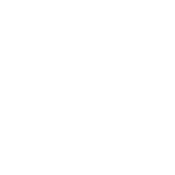Please answer the following question using a single word or phrase: 
What type of devices is the charger suitable for?

Electric skateboards and other 42V devices